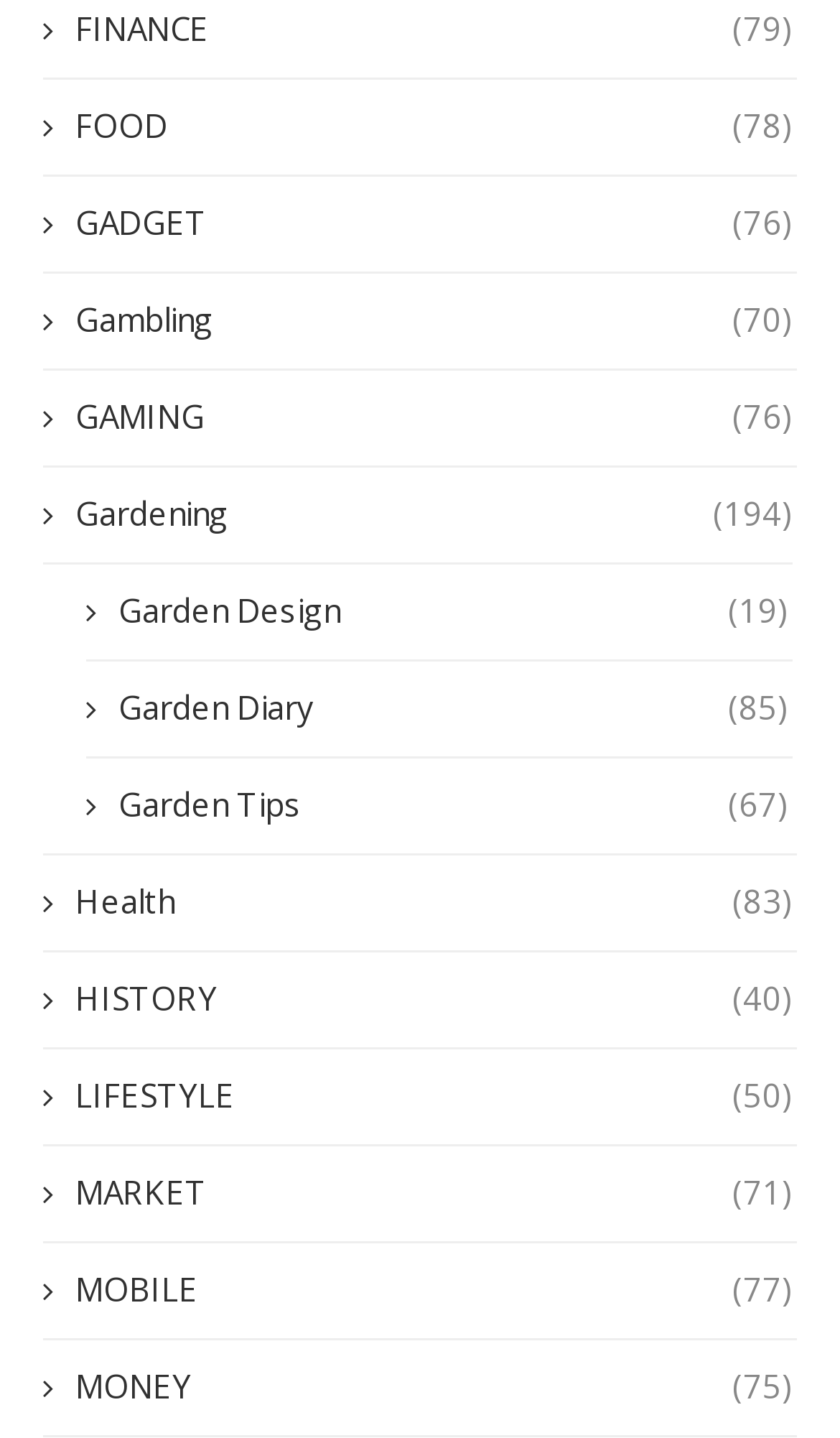Identify the coordinates of the bounding box for the element that must be clicked to accomplish the instruction: "explore Garden Design".

[0.103, 0.409, 0.938, 0.44]